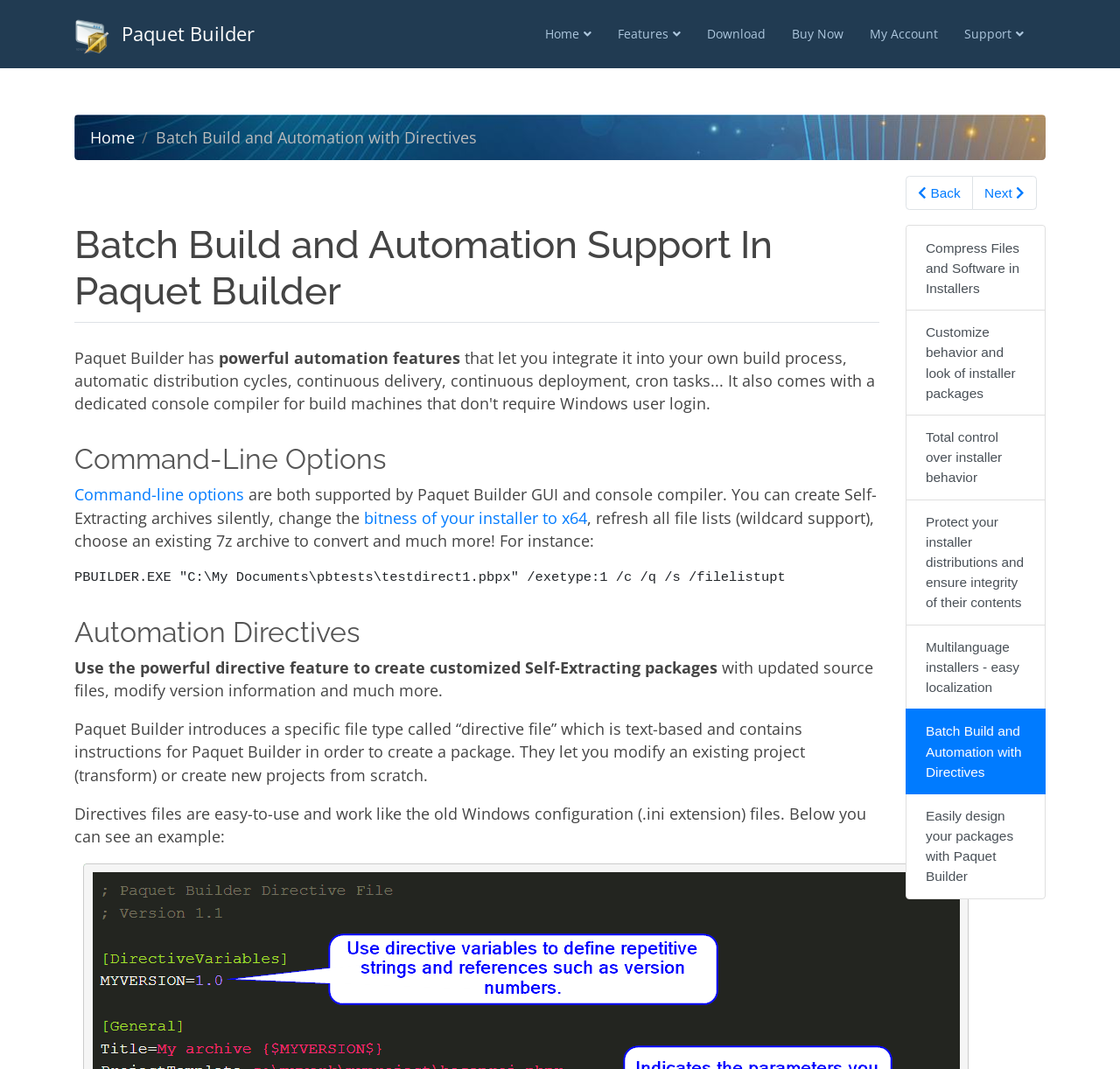Determine the bounding box coordinates in the format (top-left x, top-left y, bottom-right x, bottom-right y). Ensure all values are floating point numbers between 0 and 1. Identify the bounding box of the UI element described by: Paquet Builder

[0.109, 0.013, 0.227, 0.049]